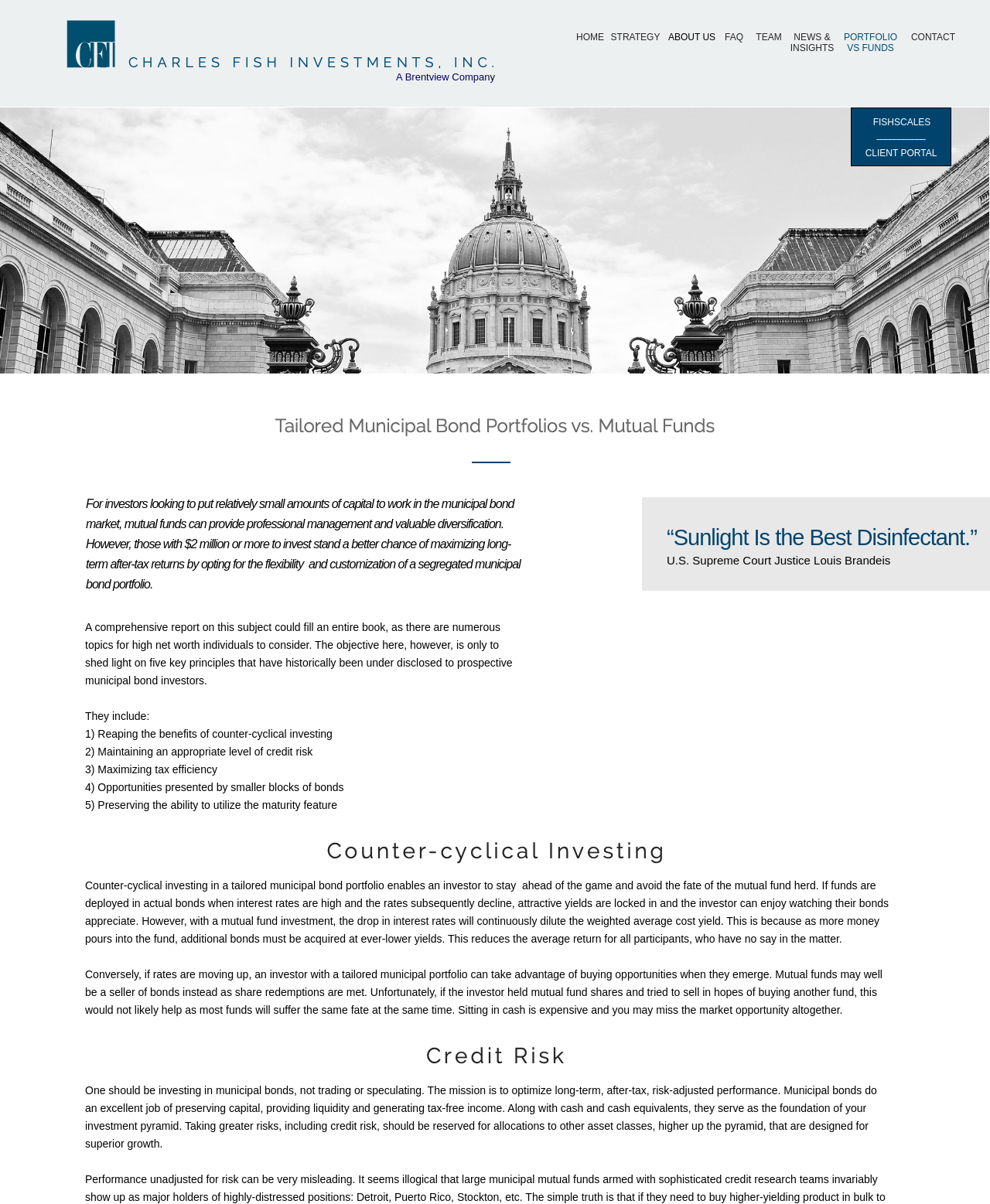Please specify the bounding box coordinates of the region to click in order to perform the following instruction: "Learn about STRATEGY".

[0.613, 0.026, 0.67, 0.047]